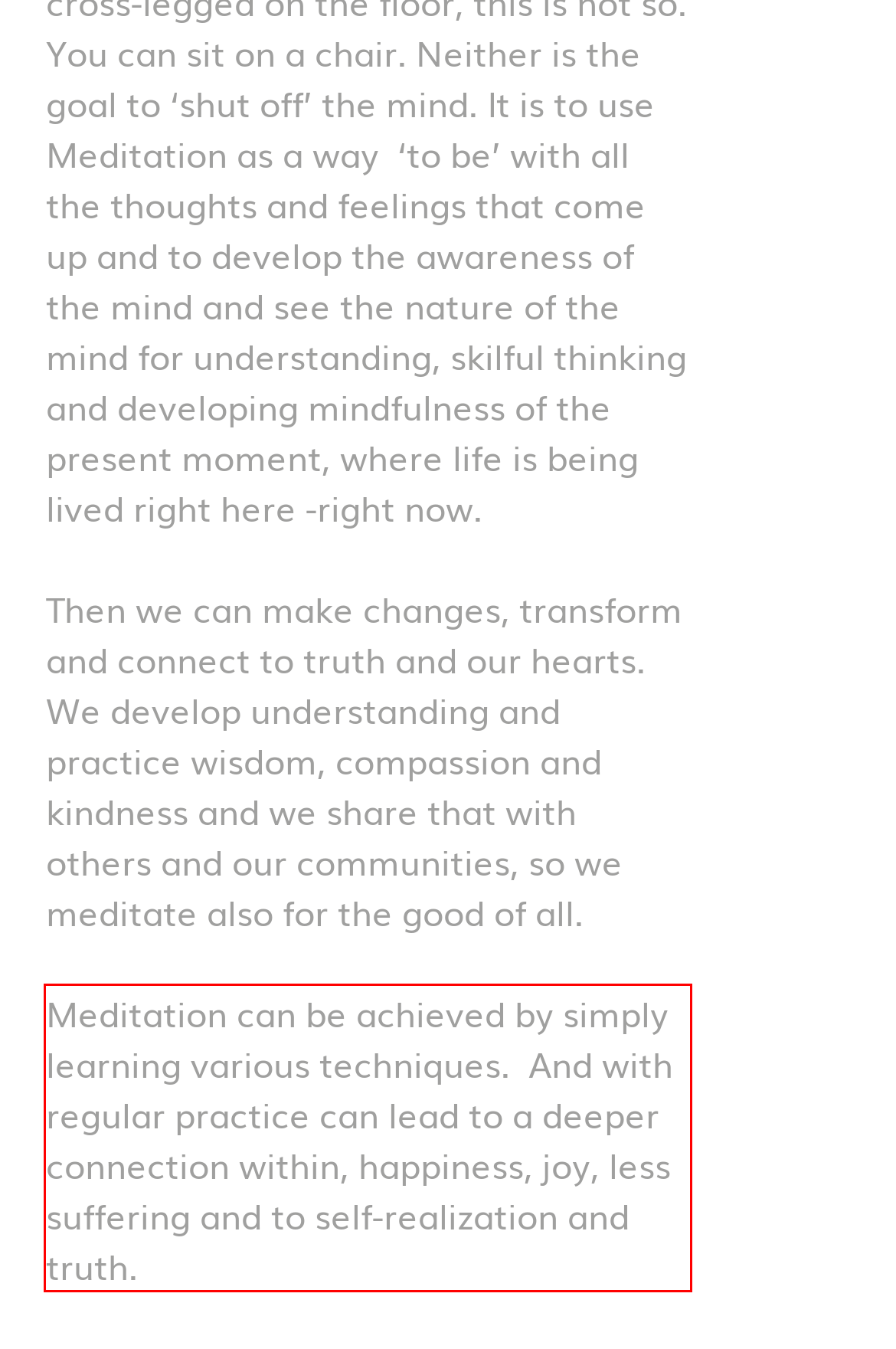In the screenshot of the webpage, find the red bounding box and perform OCR to obtain the text content restricted within this red bounding box.

Meditation can be achieved by simply learning various techniques. And with regular practice can lead to a deeper connection within, happiness, joy, less suffering and to self-realization and truth.